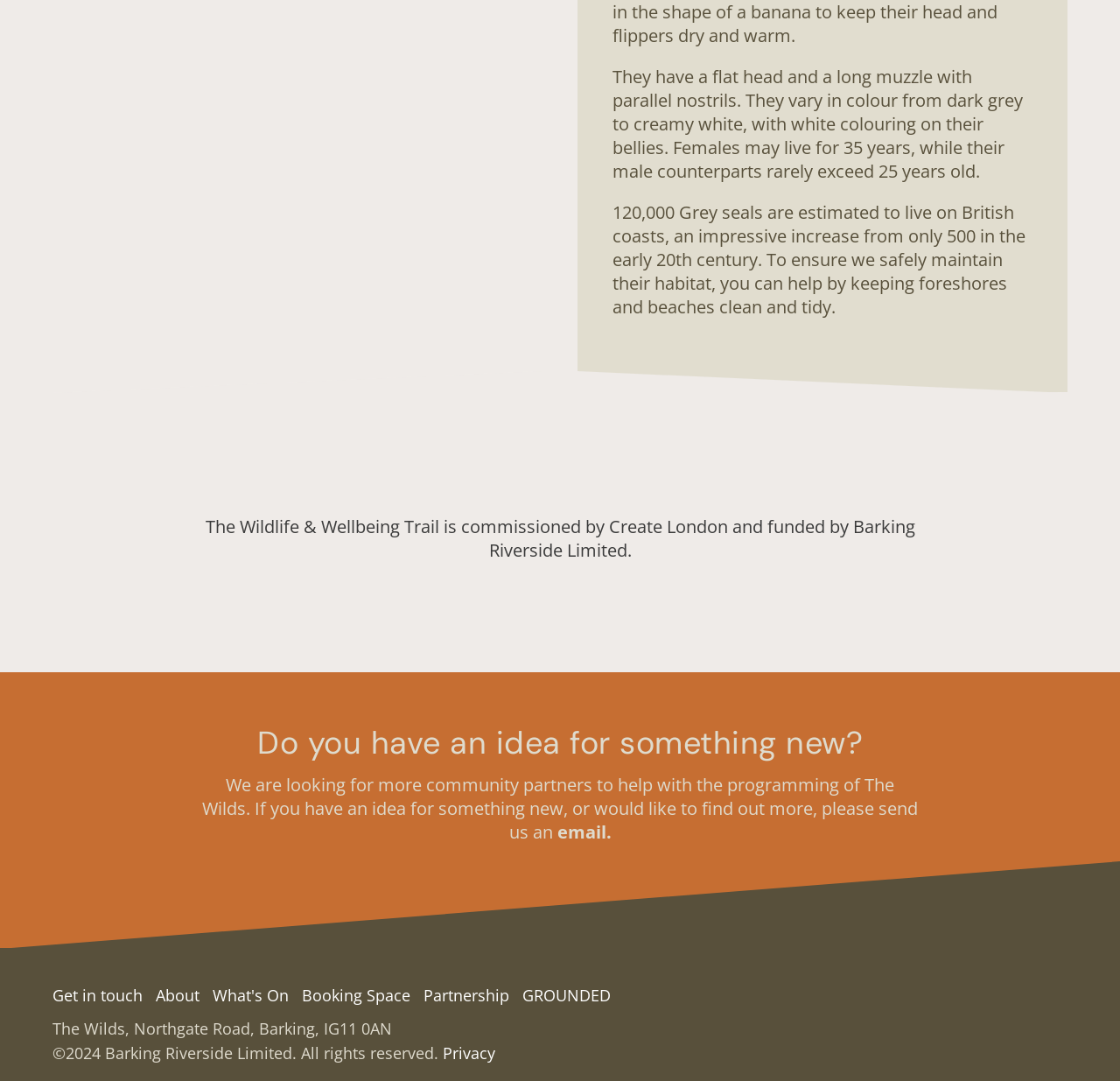How can one get in touch with the website owners? Based on the screenshot, please respond with a single word or phrase.

By sending an email